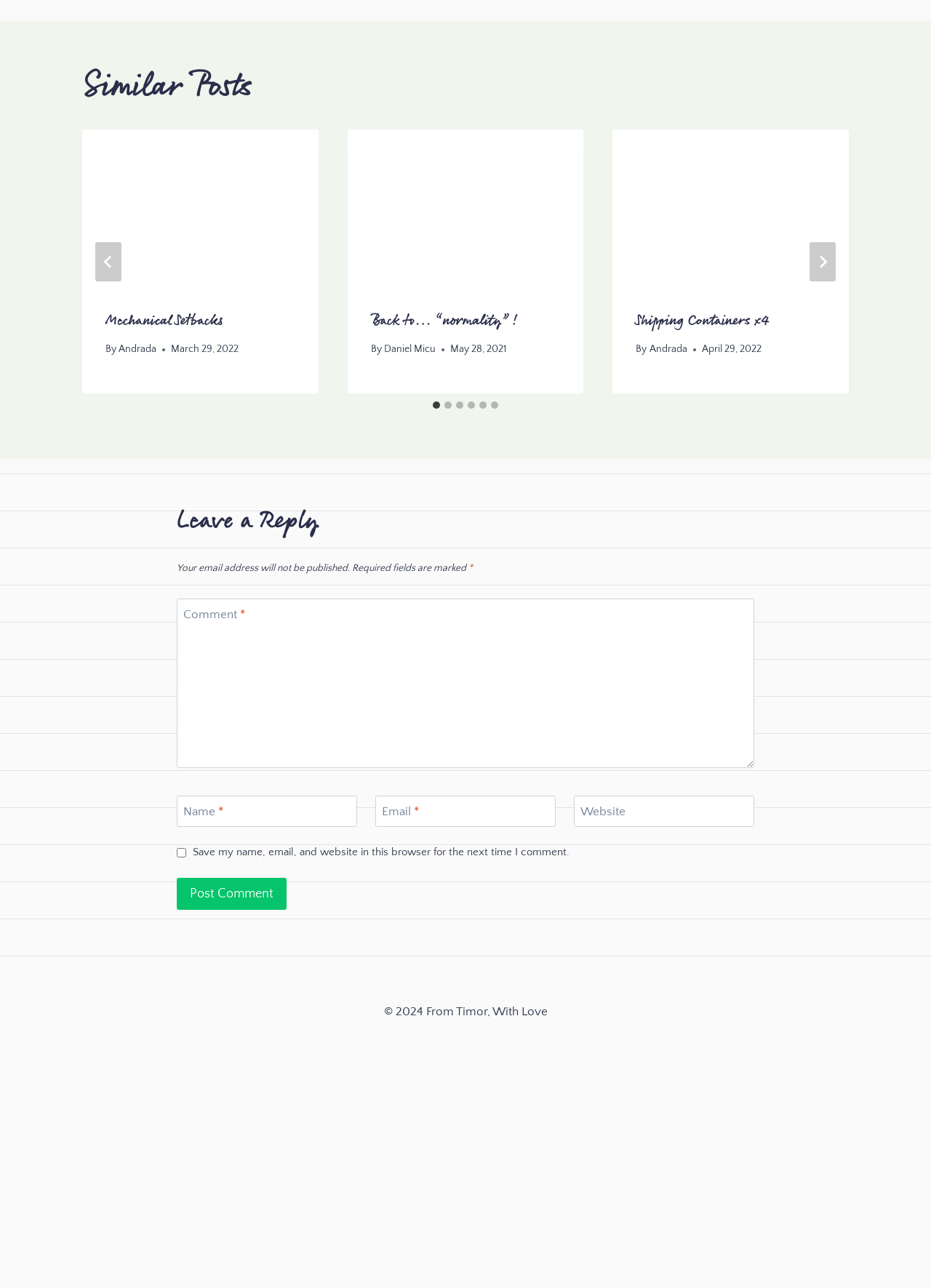What is the date of the second article?
Refer to the image and give a detailed response to the question.

I looked at the second article element and found a time element with the text 'May 28, 2021', which is the date of the second article.